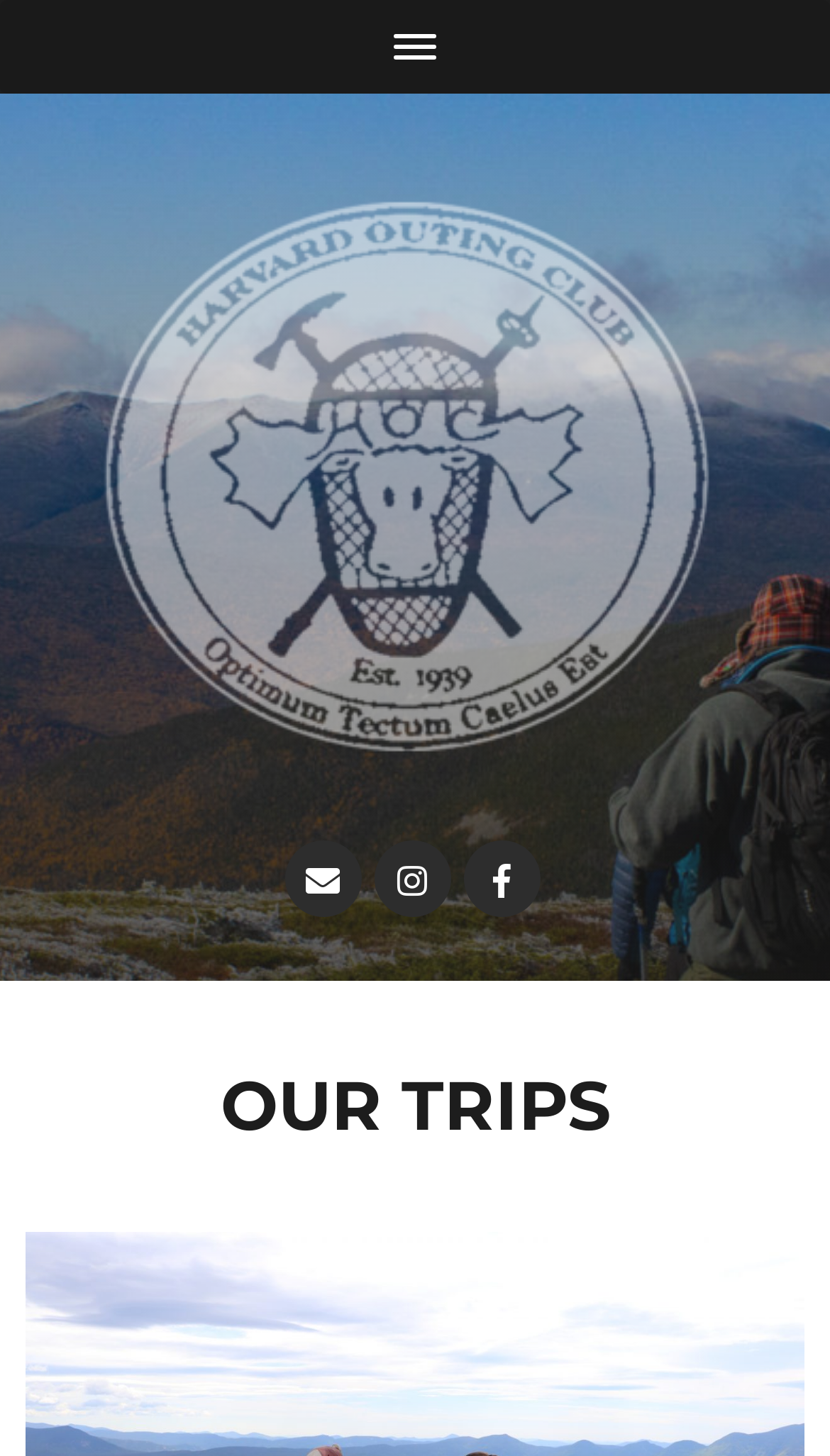What is the main topic of the webpage?
Refer to the image and provide a detailed answer to the question.

The webpage has a heading 'OUR TRIPS' which suggests that the main topic of the webpage is related to trips. Additionally, the meta description also mentions 'Our Trips' which further supports this conclusion.